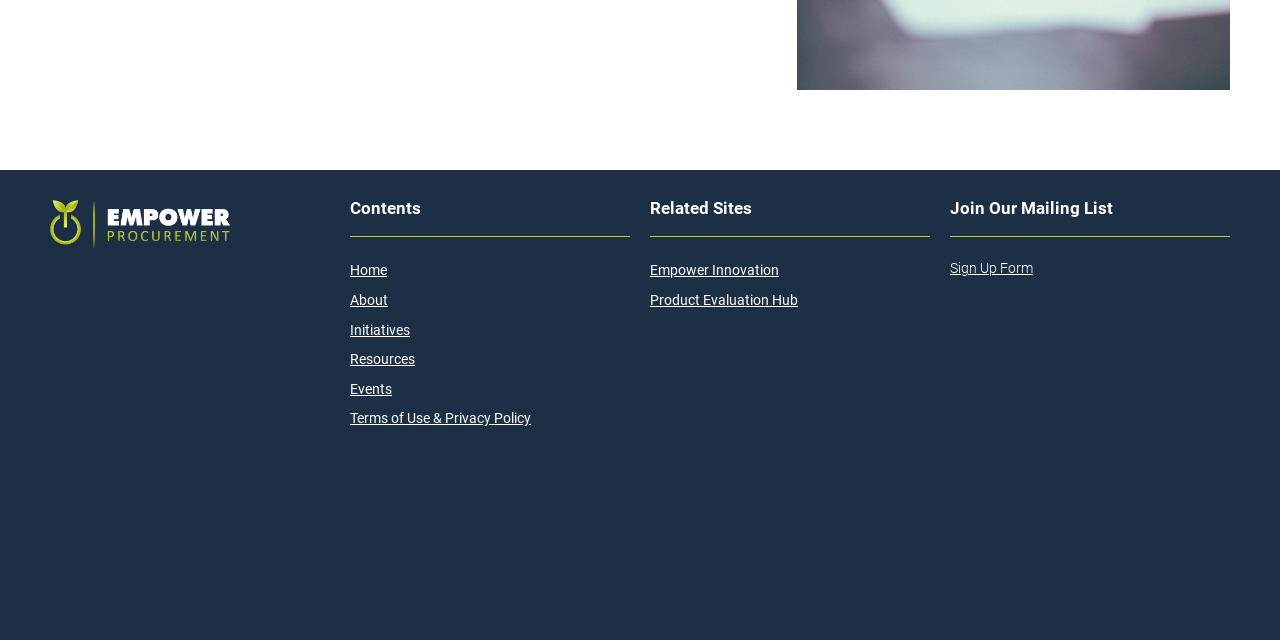Using the provided description Empower Innovation, find the bounding box coordinates for the UI element. Provide the coordinates in (top-left x, top-left y, bottom-right x, bottom-right y) format, ensuring all values are between 0 and 1.

[0.508, 0.402, 0.727, 0.448]